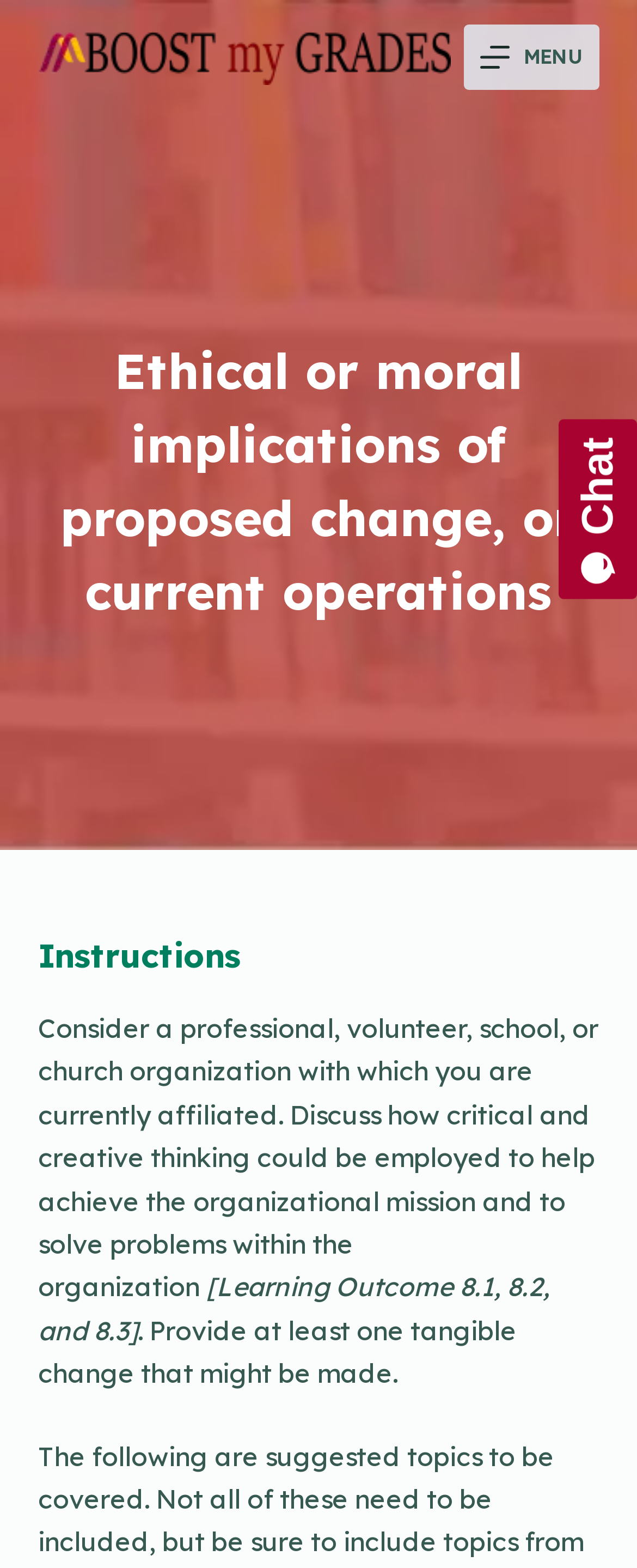Using the webpage screenshot and the element description alt="boostmygrades", determine the bounding box coordinates. Specify the coordinates in the format (top-left x, top-left y, bottom-right x, bottom-right y) with values ranging from 0 to 1.

[0.06, 0.019, 0.709, 0.054]